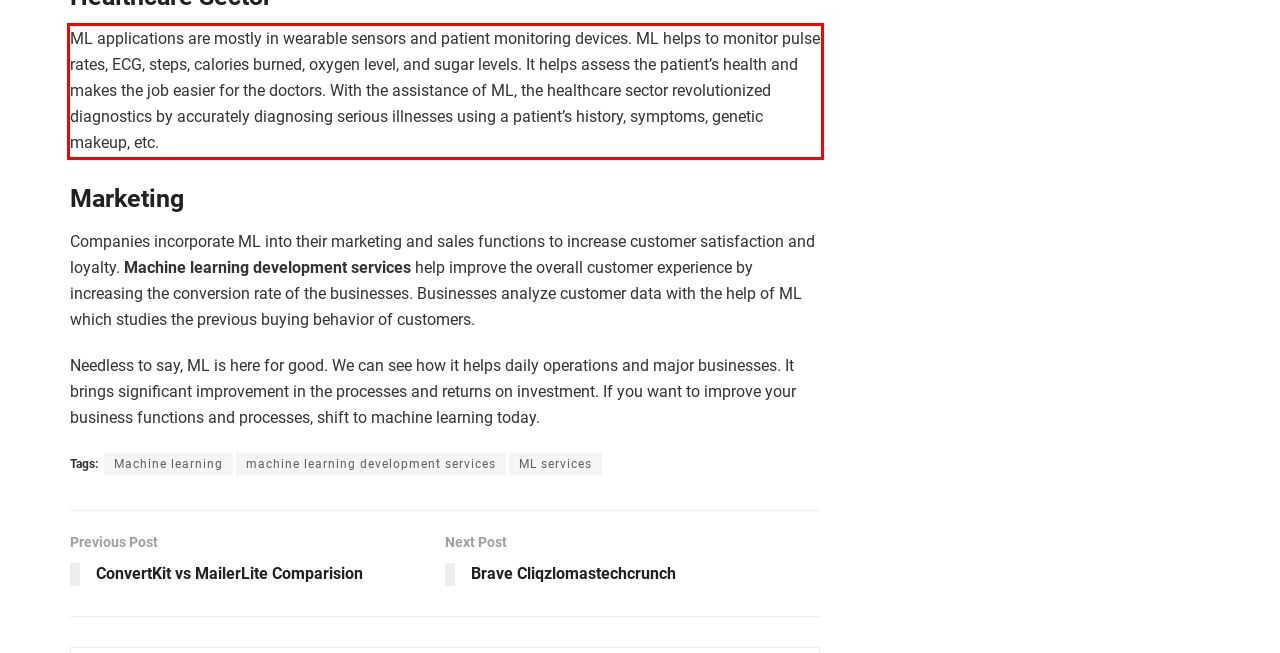Within the screenshot of the webpage, there is a red rectangle. Please recognize and generate the text content inside this red bounding box.

ML applications are mostly in wearable sensors and patient monitoring devices. ML helps to monitor pulse rates, ECG, steps, calories burned, oxygen level, and sugar levels. It helps assess the patient’s health and makes the job easier for the doctors. With the assistance of ML, the healthcare sector revolutionized diagnostics by accurately diagnosing serious illnesses using a patient’s history, symptoms, genetic makeup, etc.